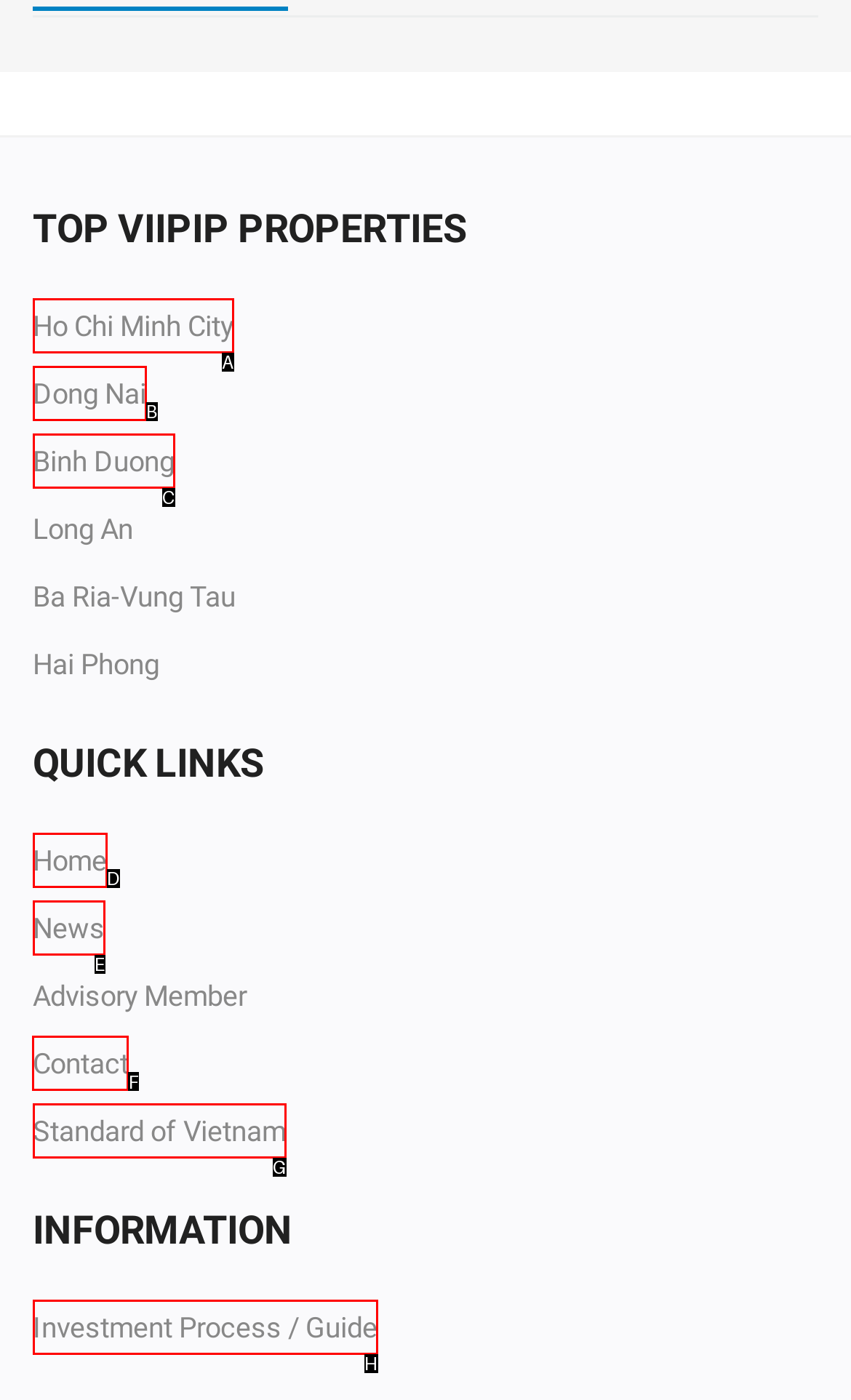Identify the correct UI element to click for the following task: Contact us Choose the option's letter based on the given choices.

F